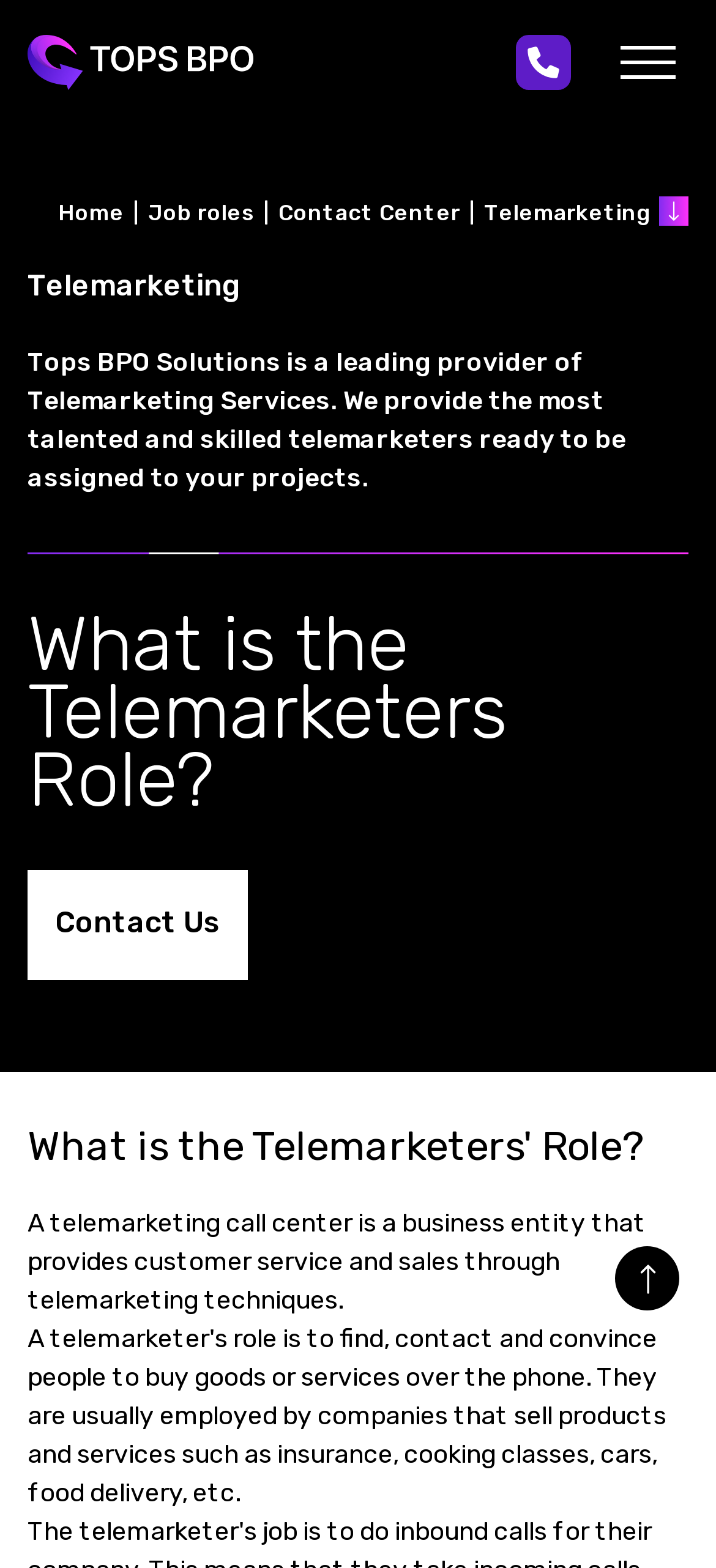What is the company name?
We need a detailed and exhaustive answer to the question. Please elaborate.

The company name is obtained from the root element 'Hire a Telemarketer Staff | Tops BPO' which indicates that the company name is Tops BPO.